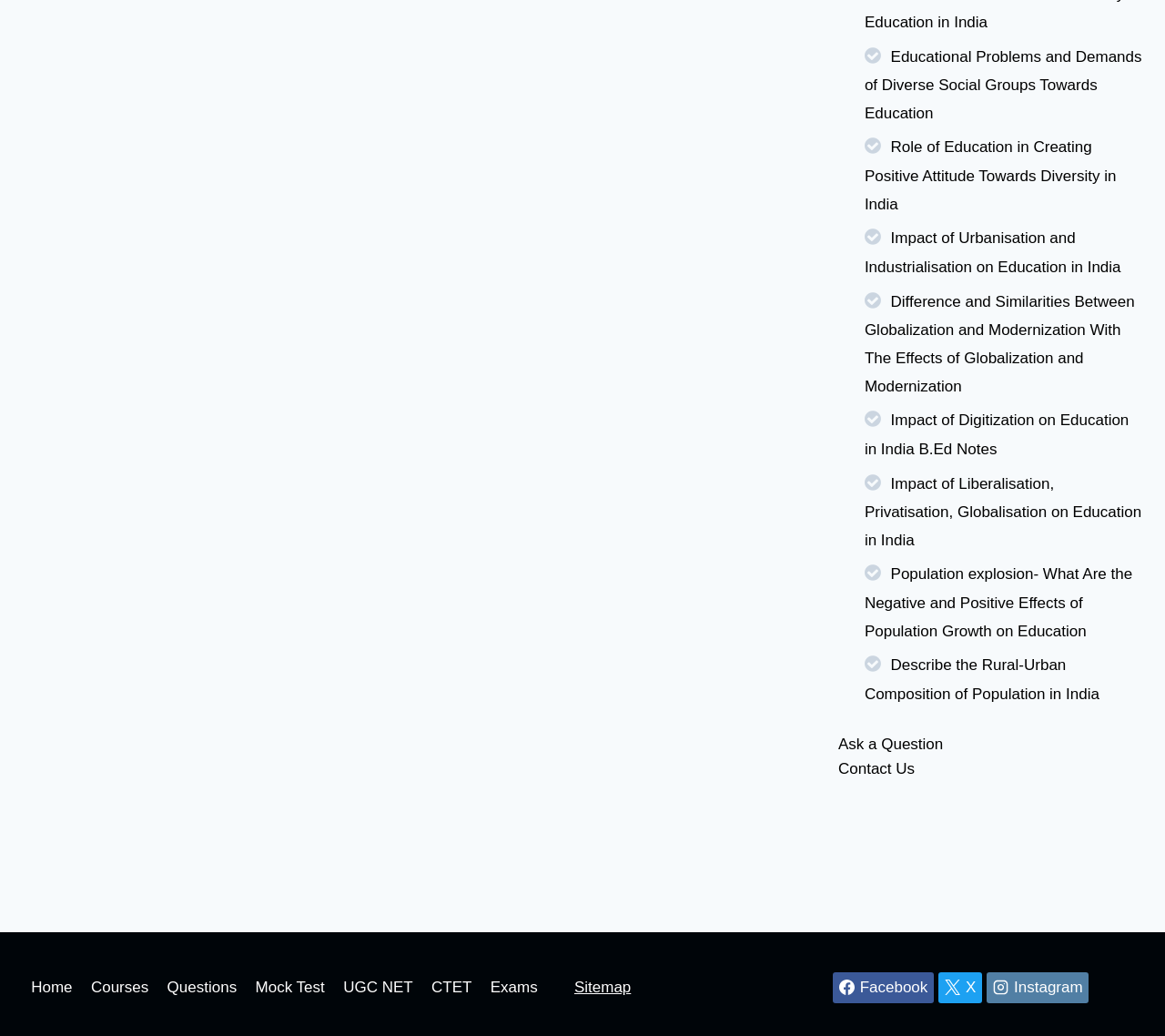Please find the bounding box coordinates for the clickable element needed to perform this instruction: "View 'Sitemap'".

[0.493, 0.945, 0.542, 0.961]